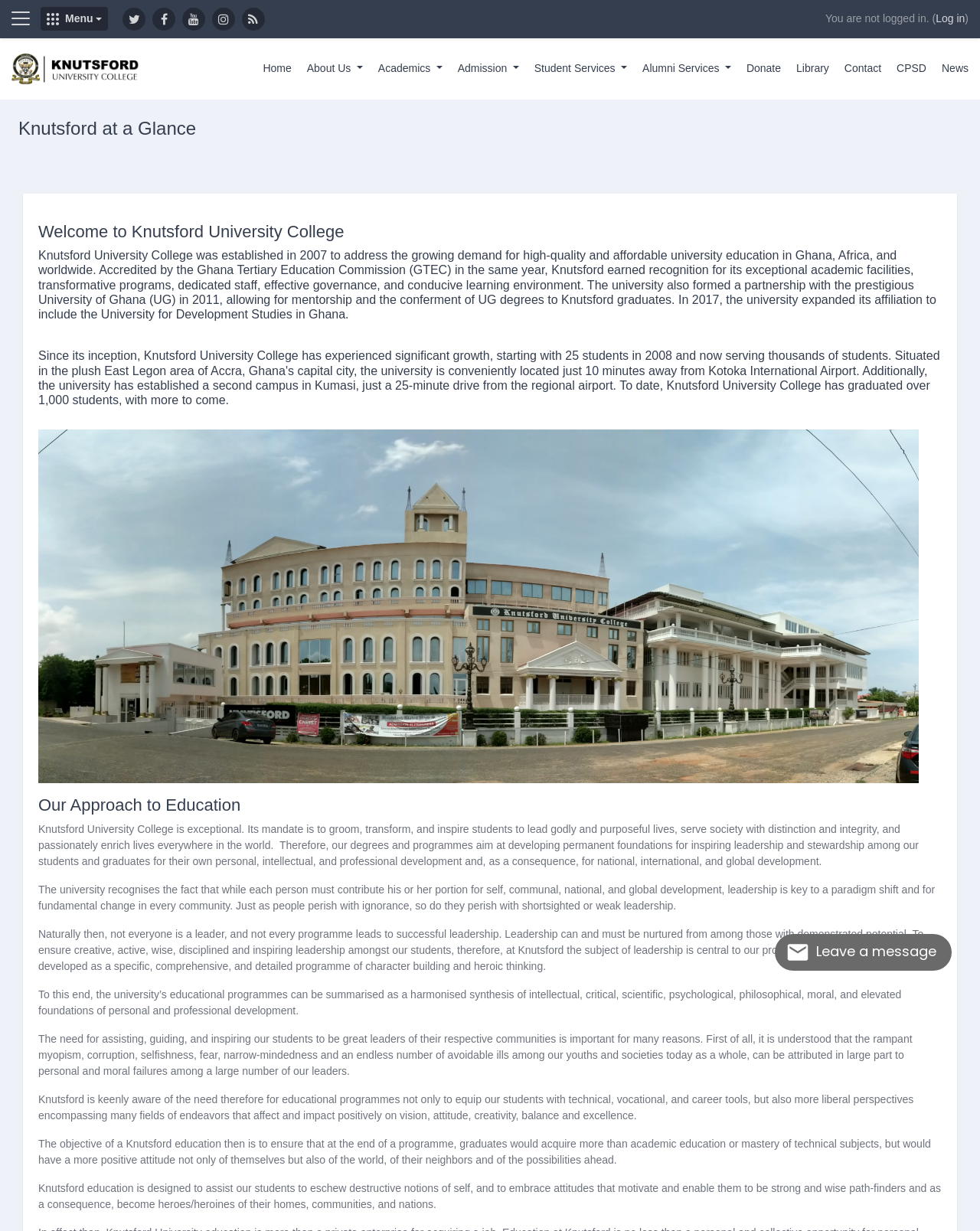Refer to the image and provide a thorough answer to this question:
What is the purpose of the university's educational programmes?

The purpose of the university's educational programmes can be found in the paragraph 'The university recognises the fact that while each person must contribute his or her portion for self, communal, national, and global development, leadership is key to a paradigm shift and for fundamental change in every community.' which is located in the middle of the webpage. The university's educational programmes aim to develop leadership among its students.